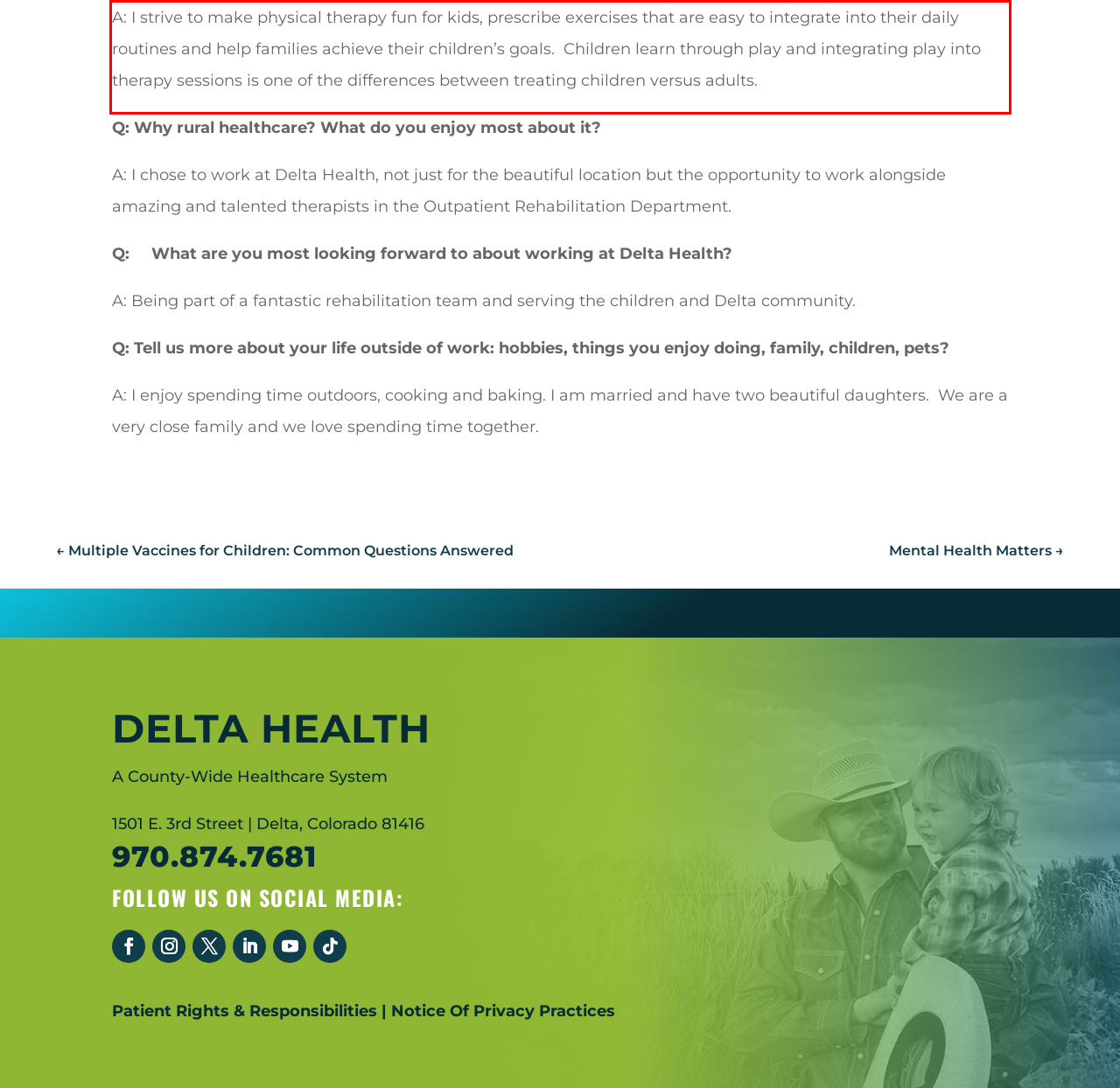Examine the screenshot of the webpage, locate the red bounding box, and generate the text contained within it.

A: I strive to make physical therapy fun for kids, prescribe exercises that are easy to integrate into their daily routines and help families achieve their children’s goals. Children learn through play and integrating play into therapy sessions is one of the differences between treating children versus adults.